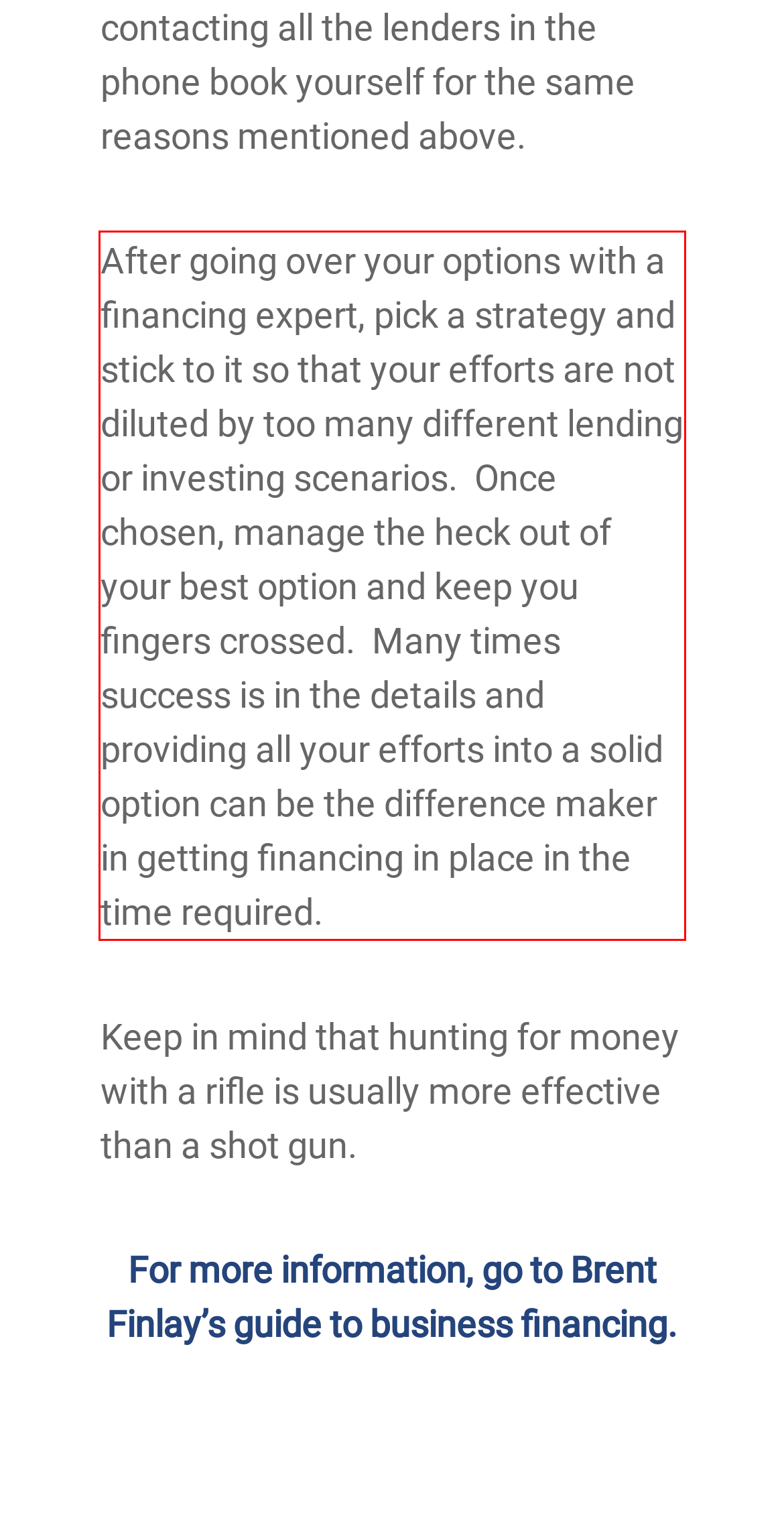Given a webpage screenshot, locate the red bounding box and extract the text content found inside it.

After going over your options with a financing expert, pick a strategy and stick to it so that your efforts are not diluted by too many different lending or investing scenarios. Once chosen, manage the heck out of your best option and keep you fingers crossed. Many times success is in the details and providing all your efforts into a solid option can be the difference maker in getting financing in place in the time required.